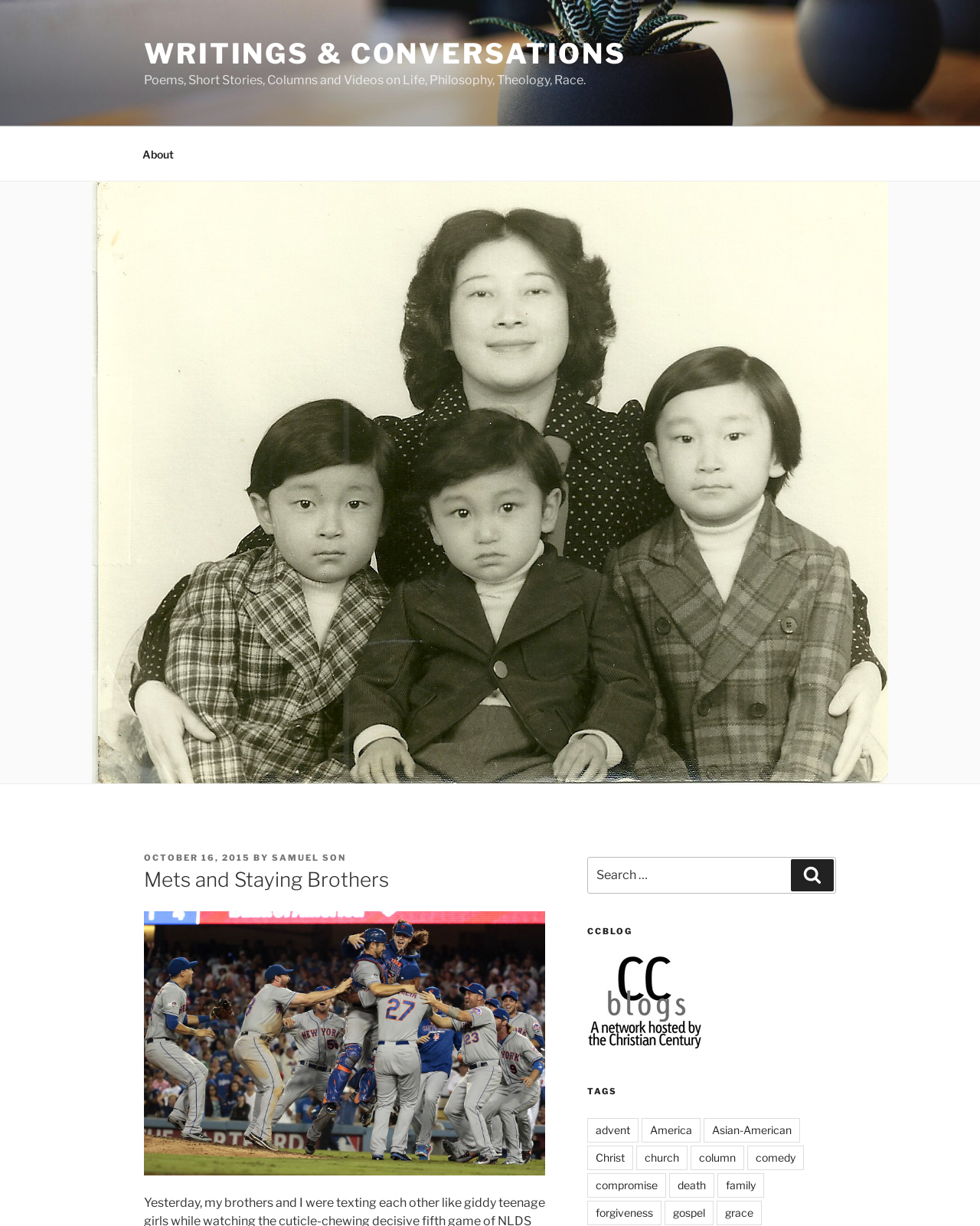Please mark the clickable region by giving the bounding box coordinates needed to complete this instruction: "View the 'mets winning 2015 nlds' image".

[0.147, 0.743, 0.556, 0.959]